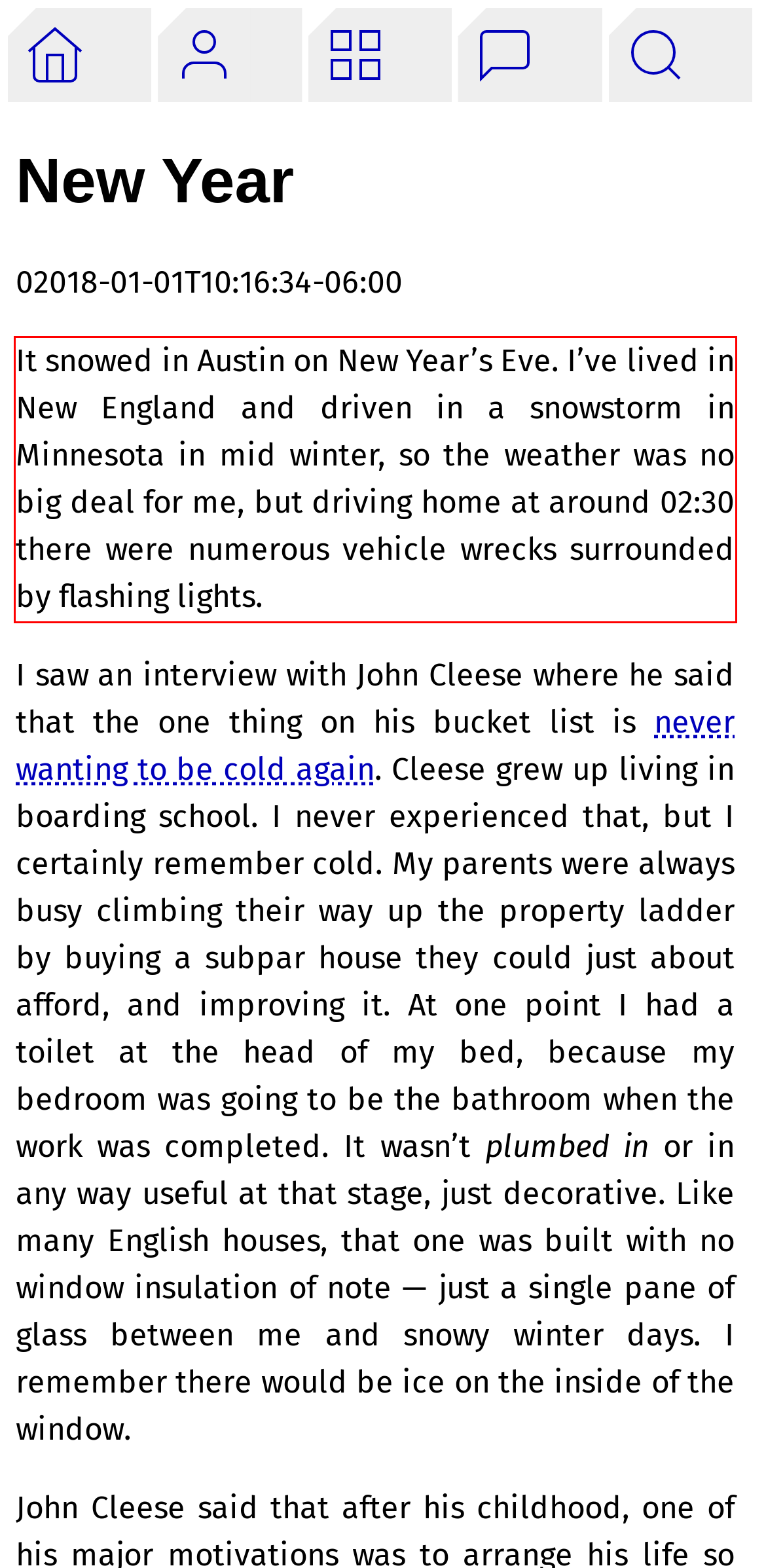Within the screenshot of a webpage, identify the red bounding box and perform OCR to capture the text content it contains.

It snowed in Austin on New Year’s Eve. I’ve lived in New England and driven in a snowstorm in Minnesota in mid winter, so the weather was no big deal for me, but driving home at around 02:30 there were numerous vehicle wrecks surrounded by flashing lights.